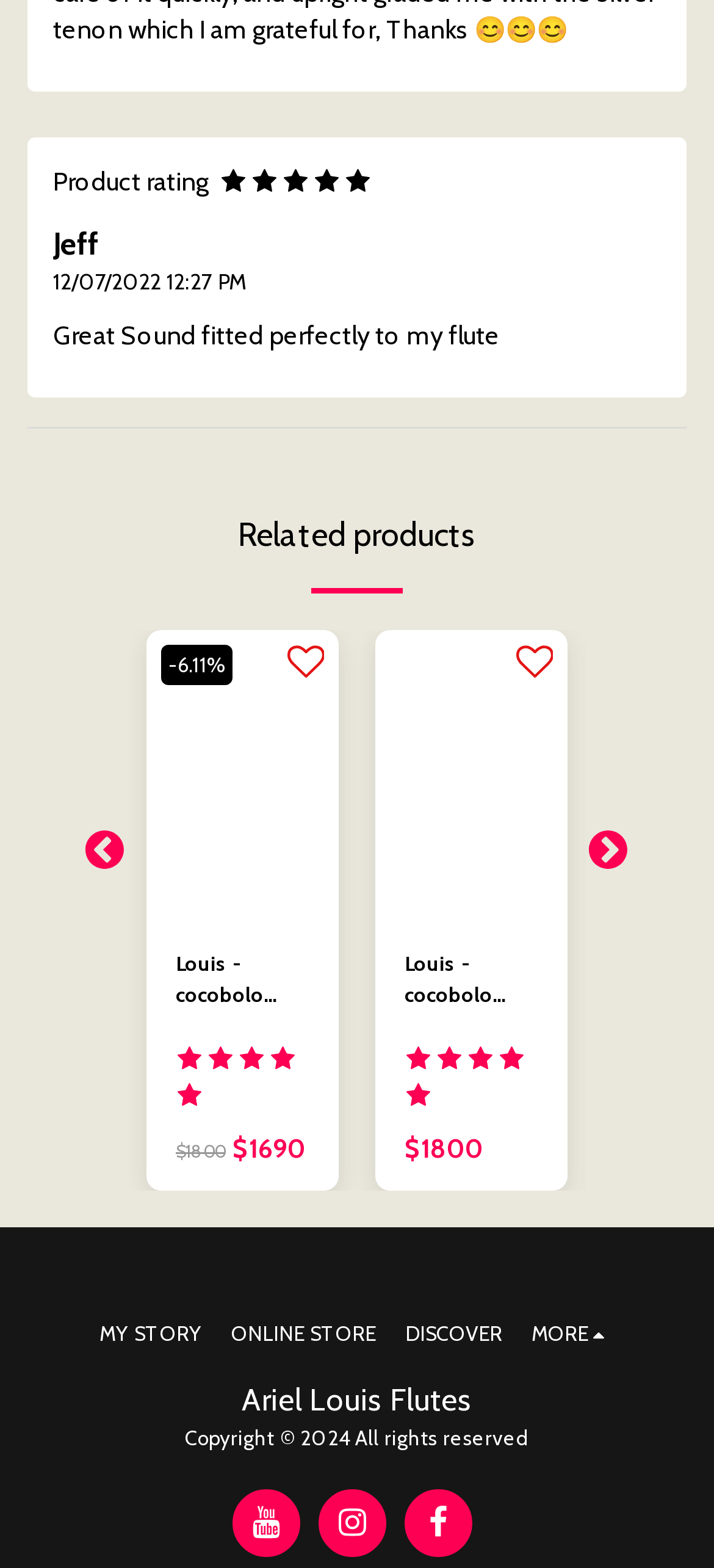What is the original price of the second related product?
Please respond to the question thoroughly and include all relevant details.

I found the original price of the second related product, 'Louis - cocobolo headjoint', which is '$1800'.